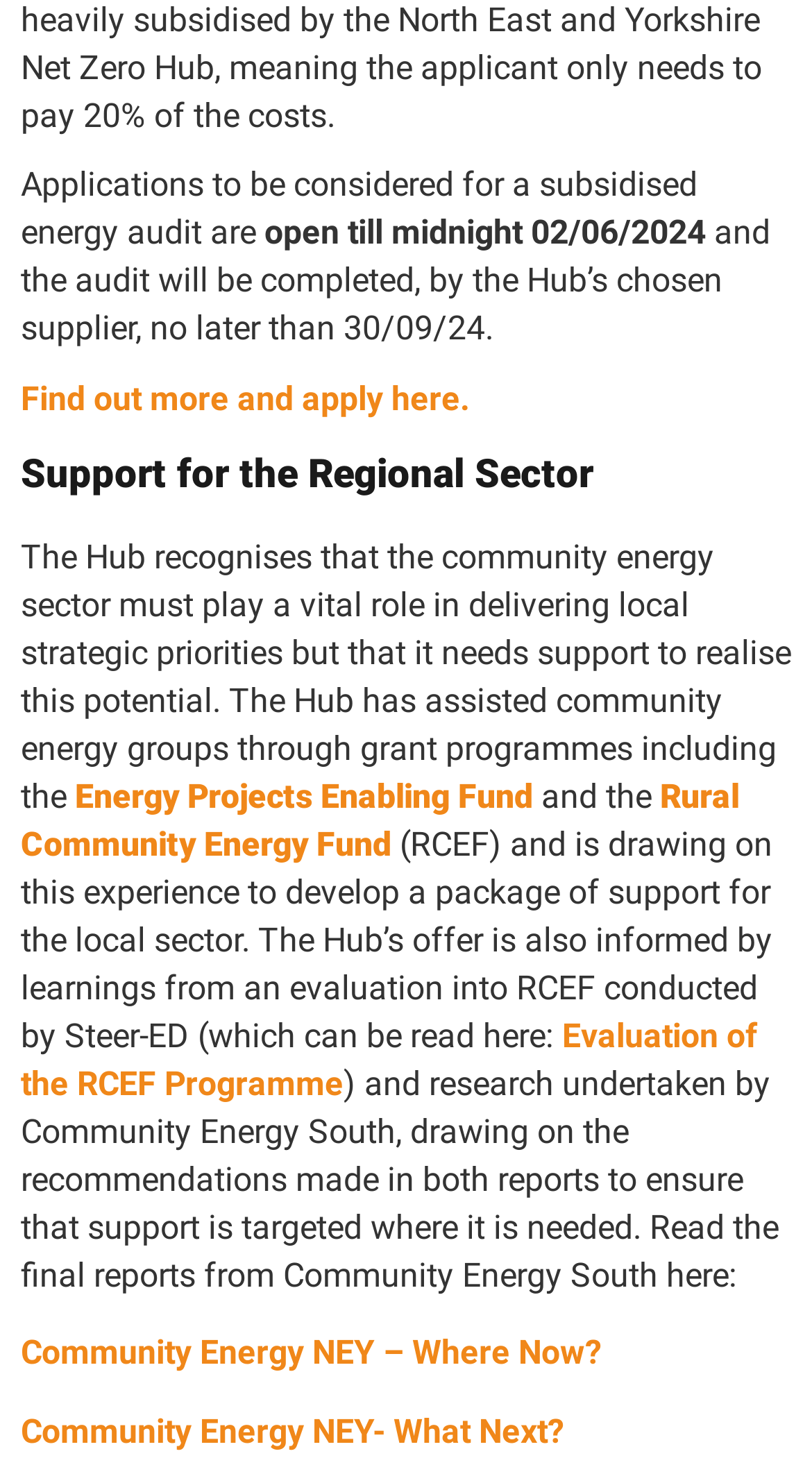How many reports are linked from the webpage?
Please answer the question with a detailed and comprehensive explanation.

The webpage links to three reports: the 'Evaluation of the RCEF Programme', 'Community Energy NEY – Where Now?', and 'Community Energy NEY- What Next?'. These reports are linked in the third and fourth paragraphs of the webpage.